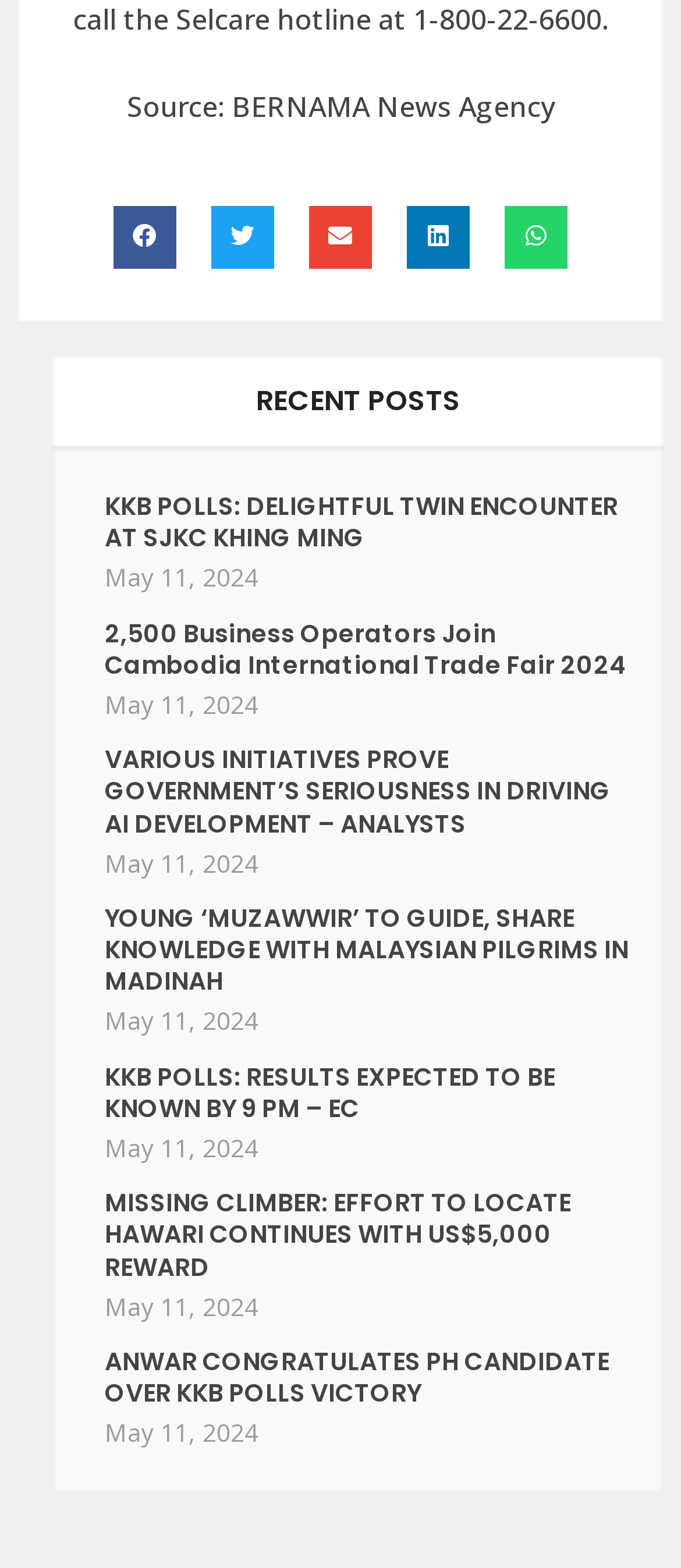What is the date of the latest news article?
Use the information from the image to give a detailed answer to the question.

I looked at the dates of the news articles and found that all of them have the same date, which is May 11, 2024. Therefore, the date of the latest news article is May 11, 2024.